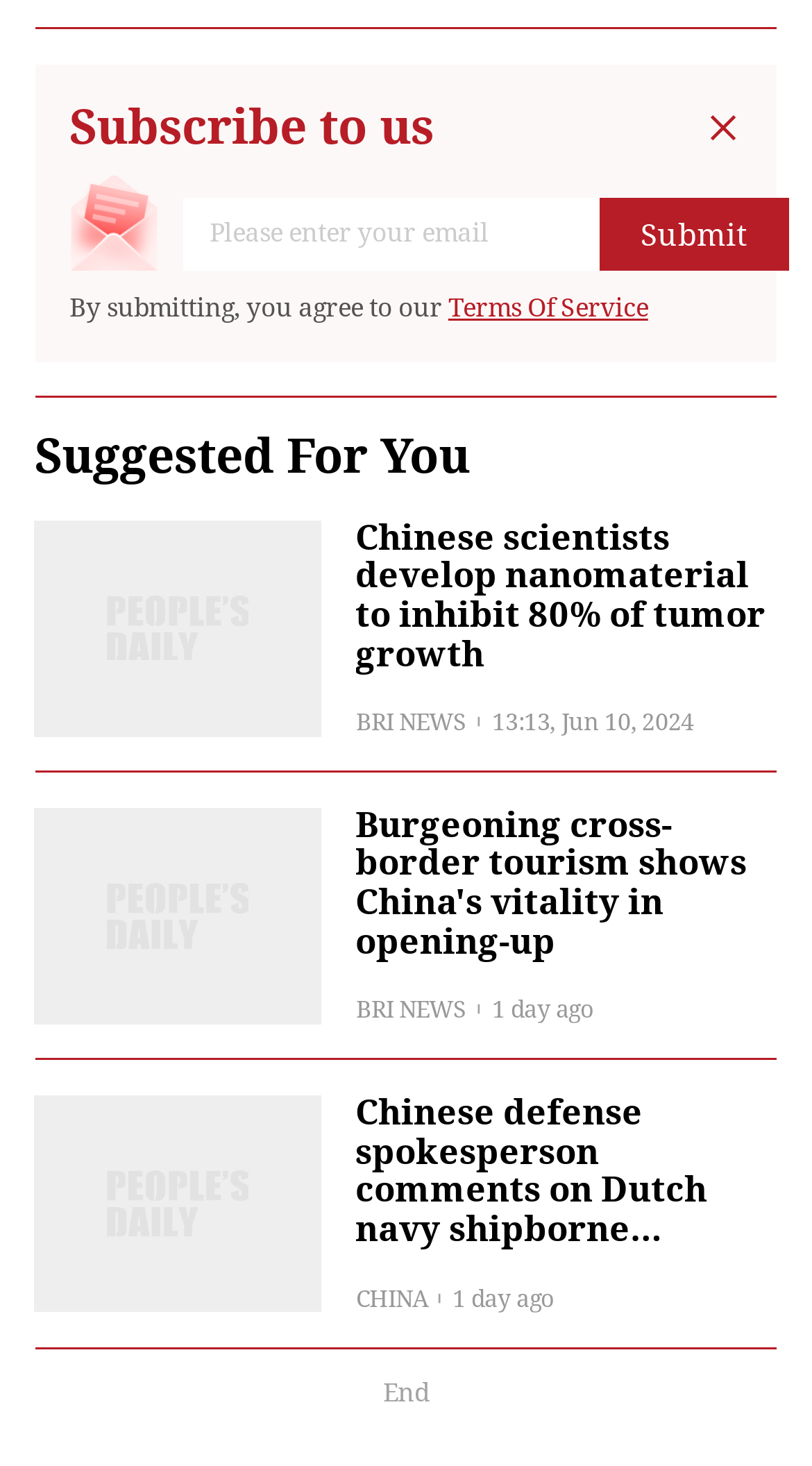When was the news article published?
Answer with a single word or phrase, using the screenshot for reference.

1 day ago